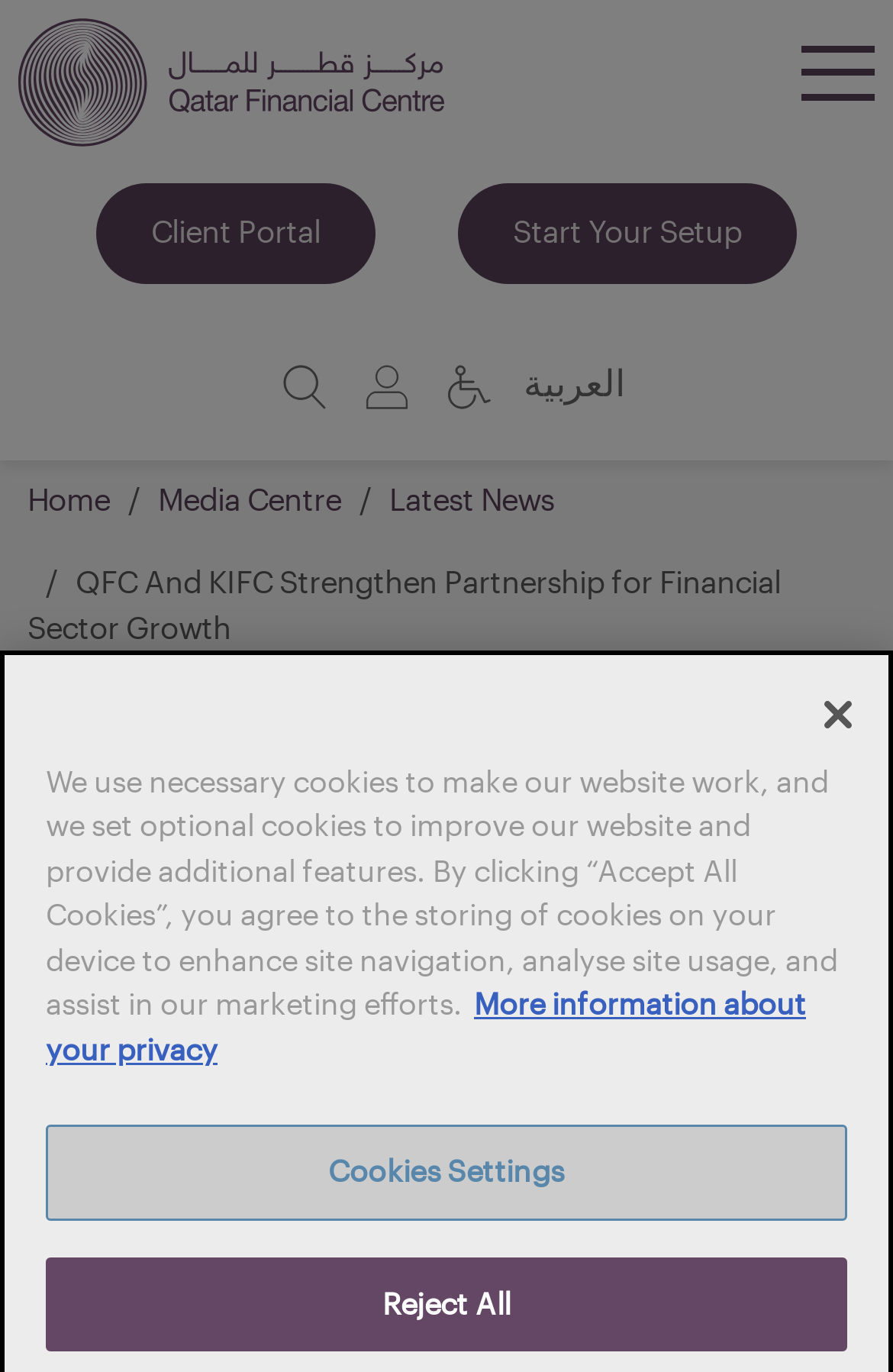Please determine the bounding box coordinates of the element's region to click in order to carry out the following instruction: "Toggle the Menu". The coordinates should be four float numbers between 0 and 1, i.e., [left, top, right, bottom].

[0.897, 0.033, 0.979, 0.073]